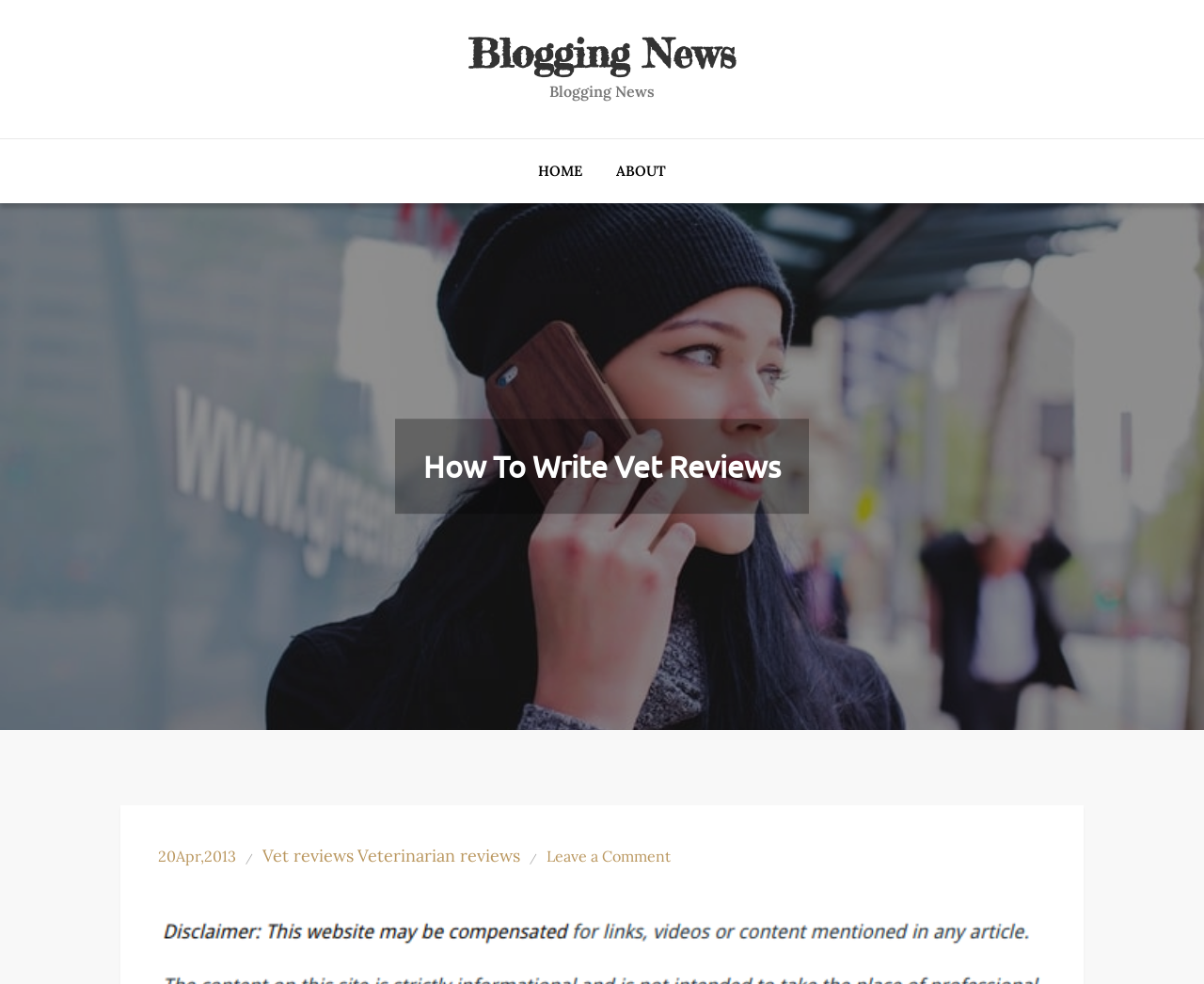What is the purpose of the link 'Leave a Comment on How To Write Vet Reviews'?
Respond to the question with a well-detailed and thorough answer.

The link 'Leave a Comment on How To Write Vet Reviews' is likely used to allow users to leave a comment on the article 'How To Write Vet Reviews'. This can be inferred from the text of the link itself, which suggests that it is used for commenting purposes.